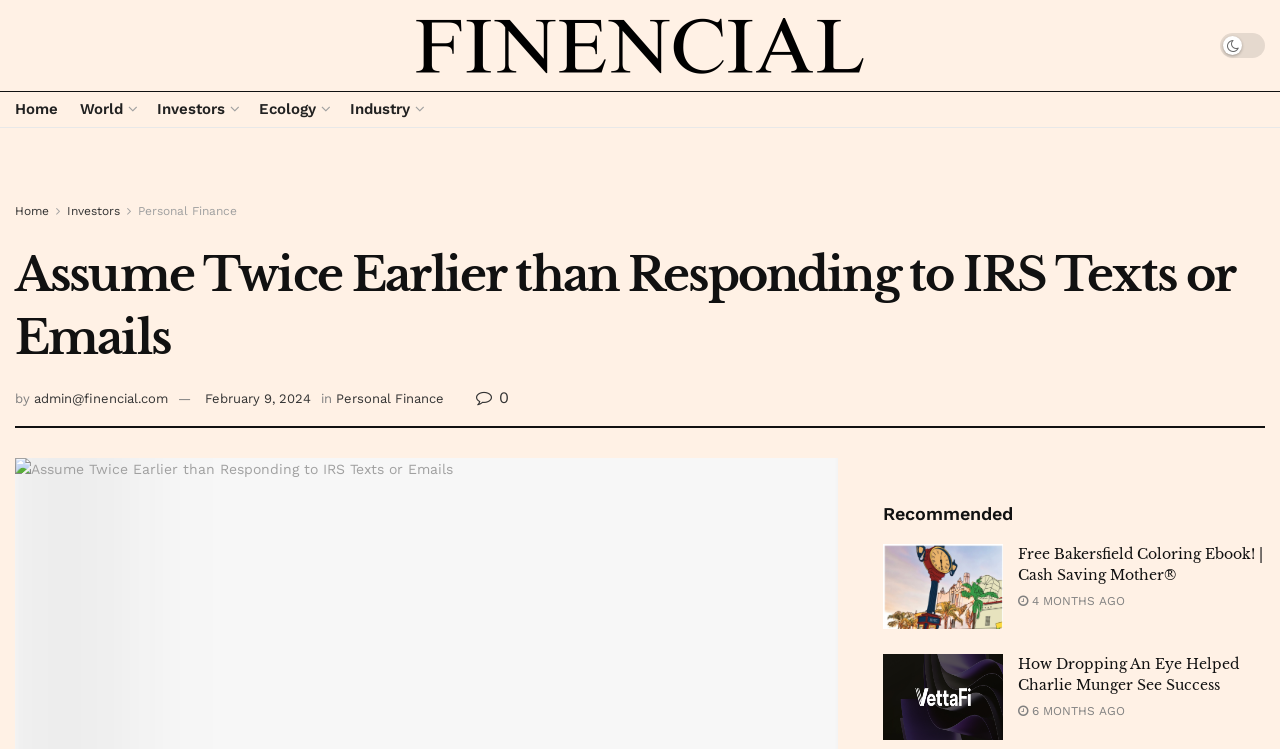Determine the bounding box coordinates of the clickable region to carry out the instruction: "read article about Free Bakersfield Coloring Ebook".

[0.69, 0.726, 0.784, 0.84]